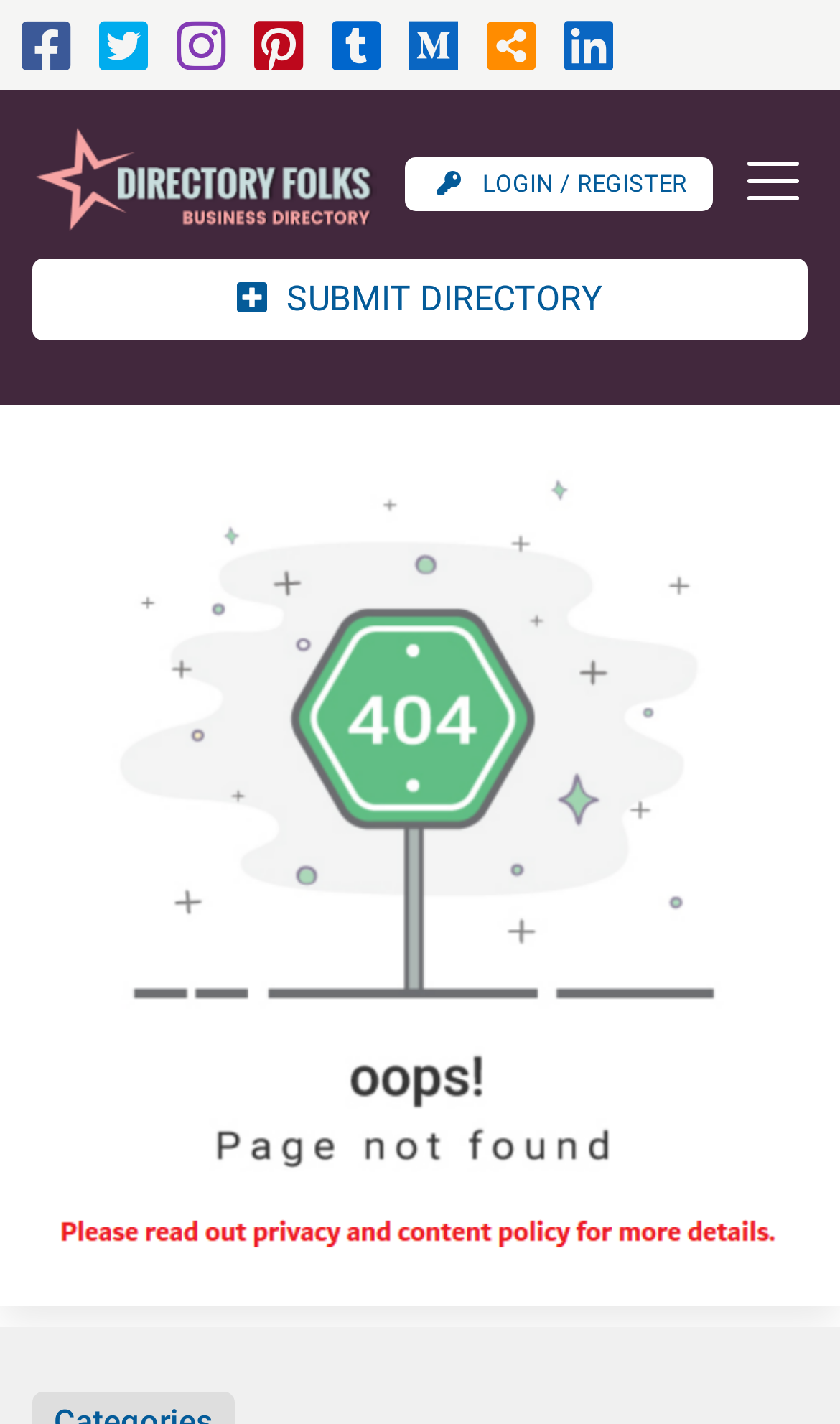Please pinpoint the bounding box coordinates for the region I should click to adhere to this instruction: "Submit a directory".

[0.038, 0.182, 0.962, 0.24]